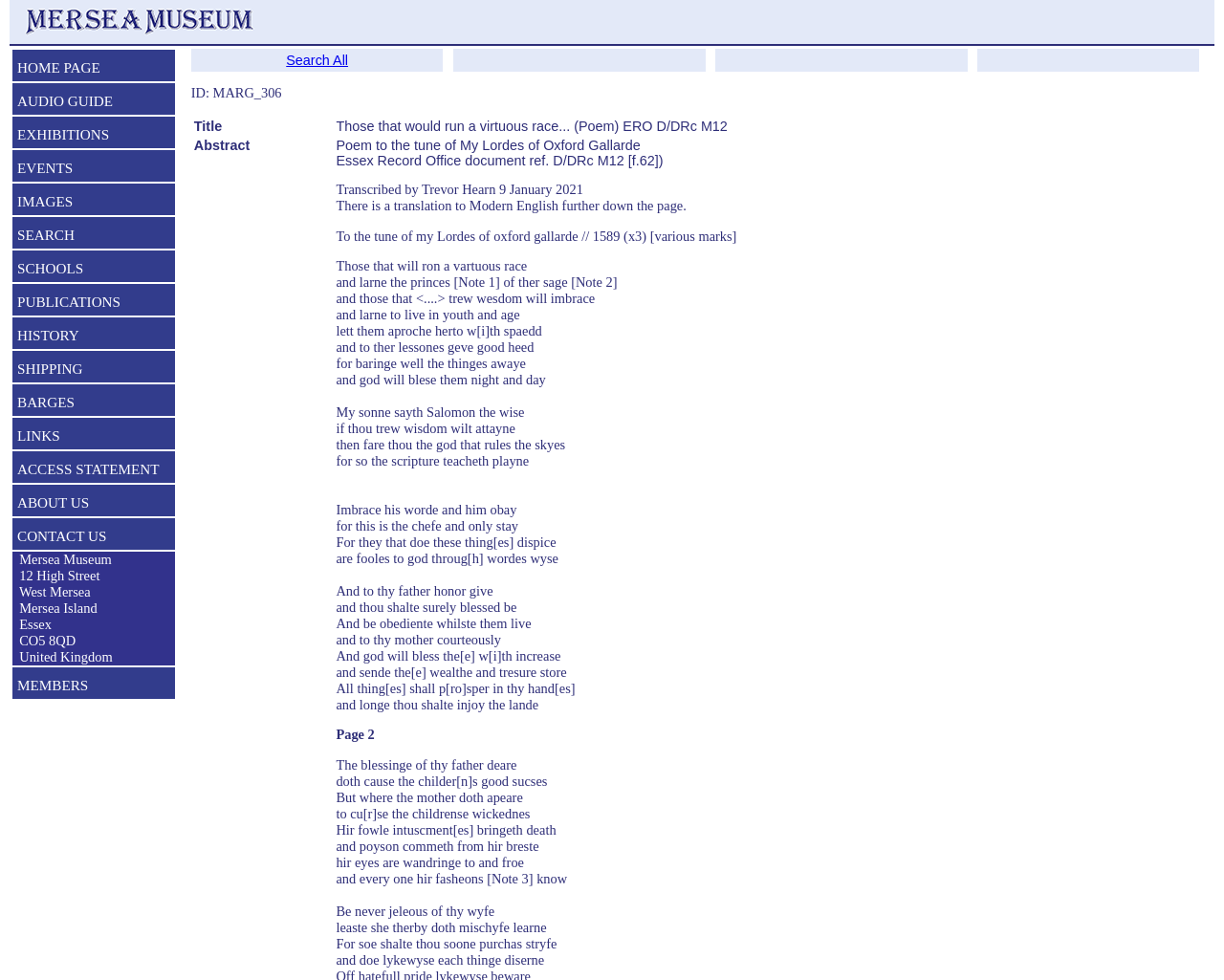Provide the bounding box coordinates of the HTML element described by the text: "HOME PAGE".

[0.01, 0.057, 0.143, 0.086]